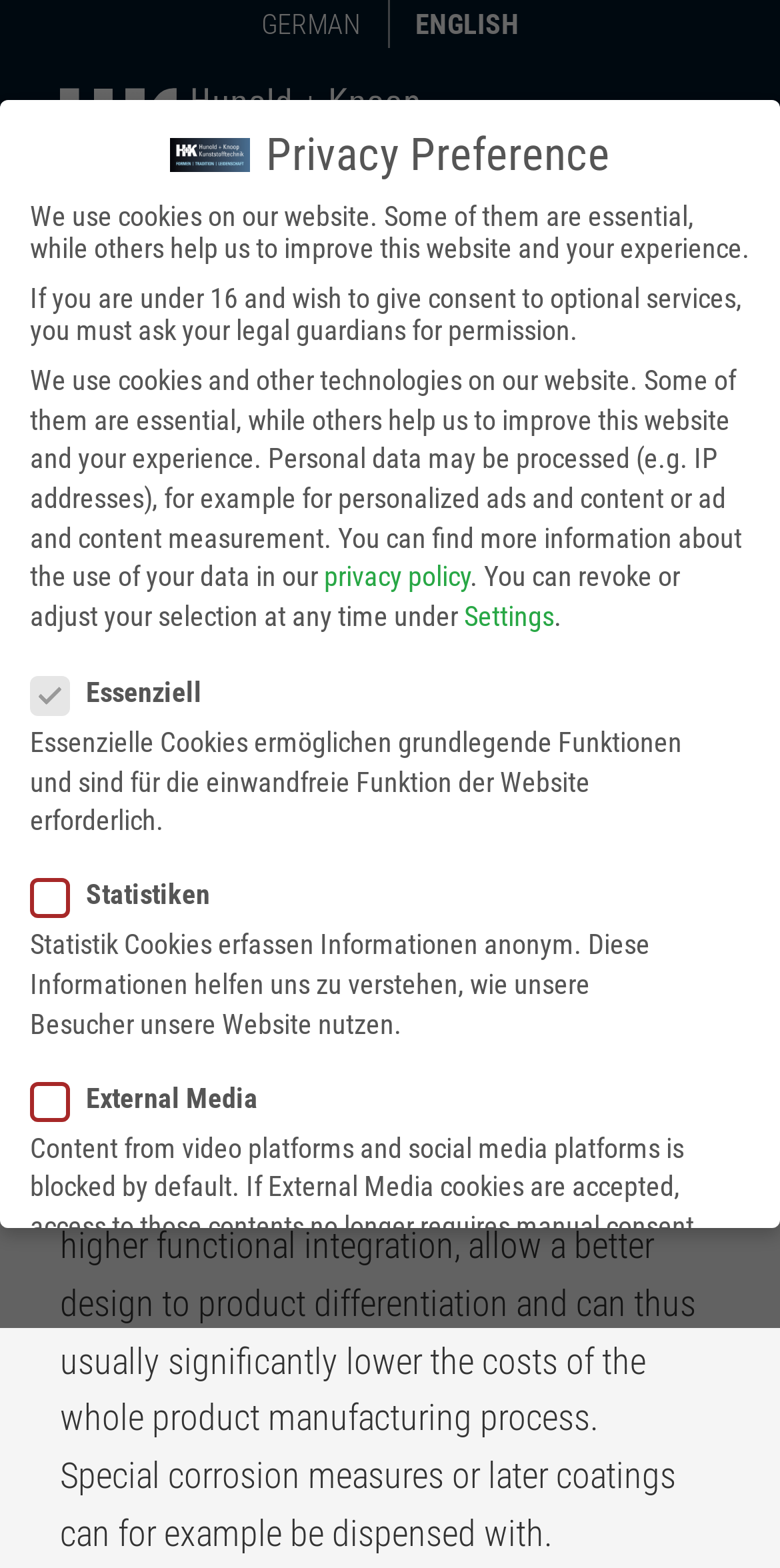Identify the bounding box coordinates of the section to be clicked to complete the task described by the following instruction: "Toggle the mobile menu". The coordinates should be four float numbers between 0 and 1, formatted as [left, top, right, bottom].

[0.8, 0.059, 0.923, 0.12]